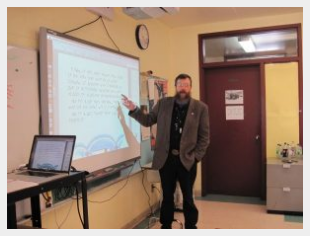Offer a detailed narrative of the image's content.

In this image, a teacher is actively engaged in a classroom setting, imparting knowledge about Naskapi linguistics. He stands confidently beside a digital screen displaying written material, using one hand to point at the content while the other rests at his side. The classroom is equipped with a clock on the wall, providing a sense of time in this educational environment. A laptop on a nearby table indicates a blend of traditional and modern teaching tools, suggesting the integration of technology in the learning process. The setting is vibrant yet typical of a language class, emphasizing the importance of culture and history in the education of Naskapi language structures. This teaching moment underscores the dedication to nurturing a new generation of educators who will carry forward the legacy of the Naskapi language and culture.